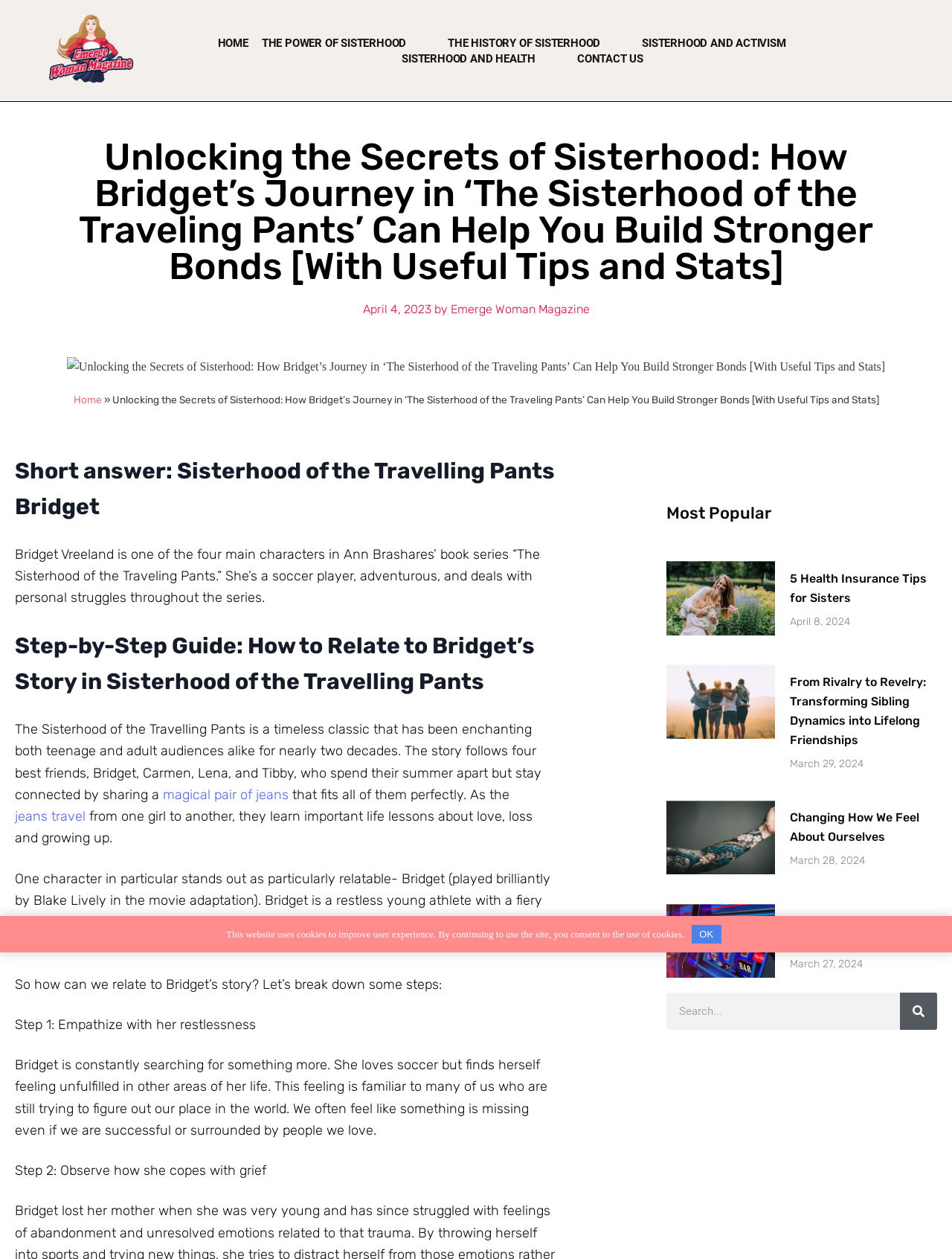Based on the element description "by Emerge Woman Magazine", predict the bounding box coordinates of the UI element.

[0.456, 0.238, 0.619, 0.254]